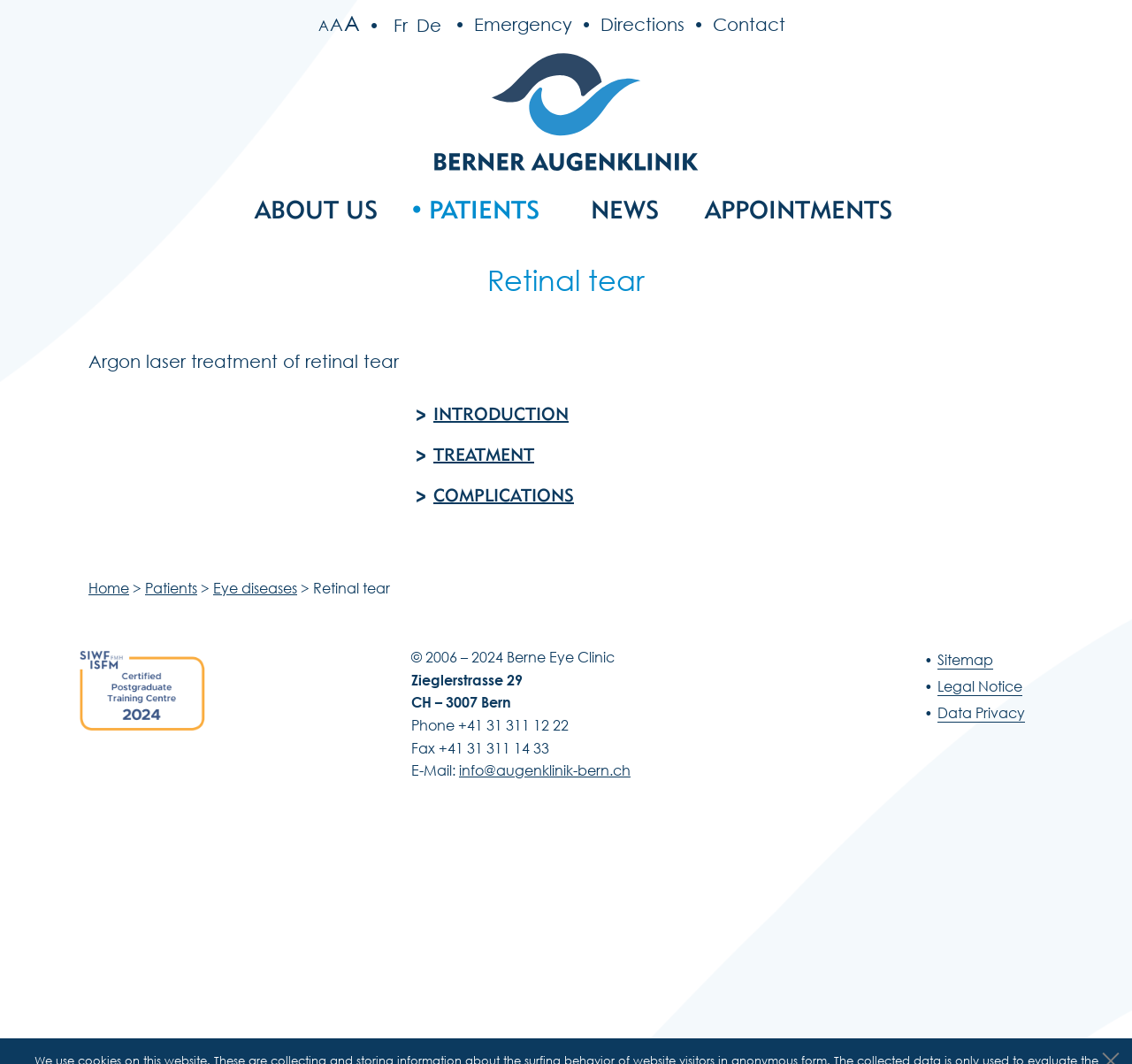Using the webpage screenshot and the element description Data Privacy, determine the bounding box coordinates. Specify the coordinates in the format (top-left x, top-left y, bottom-right x, bottom-right y) with values ranging from 0 to 1.

[0.809, 0.658, 0.917, 0.683]